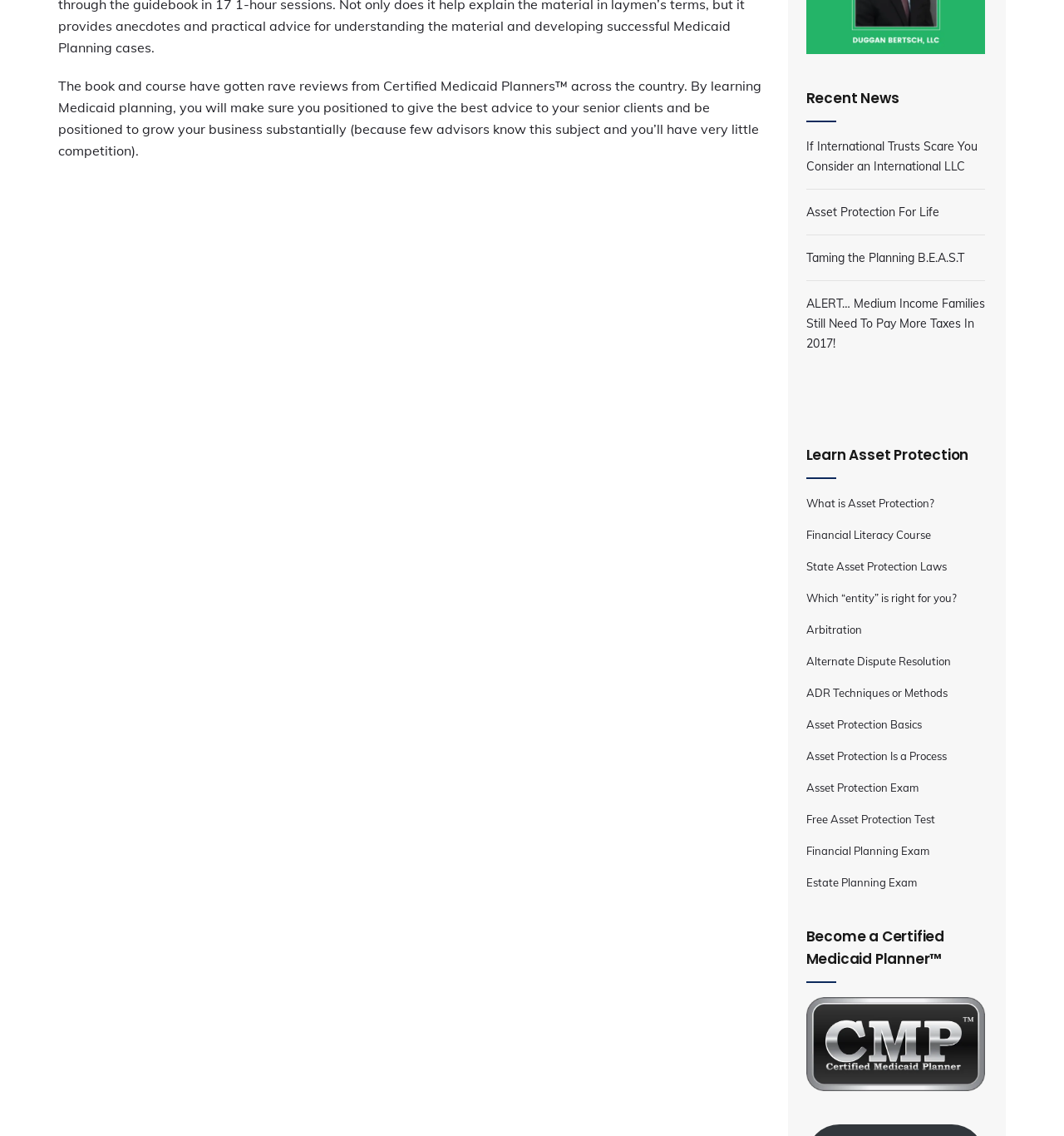What is the target audience of the webpage?
Please provide a comprehensive answer to the question based on the webpage screenshot.

Based on the webpage content, I can infer that the target audience is financial advisors, as the webpage mentions 'Certified Medicaid Planners™' and provides resources and certification opportunities related to asset protection and Medicaid planning, which are relevant to financial advisors.